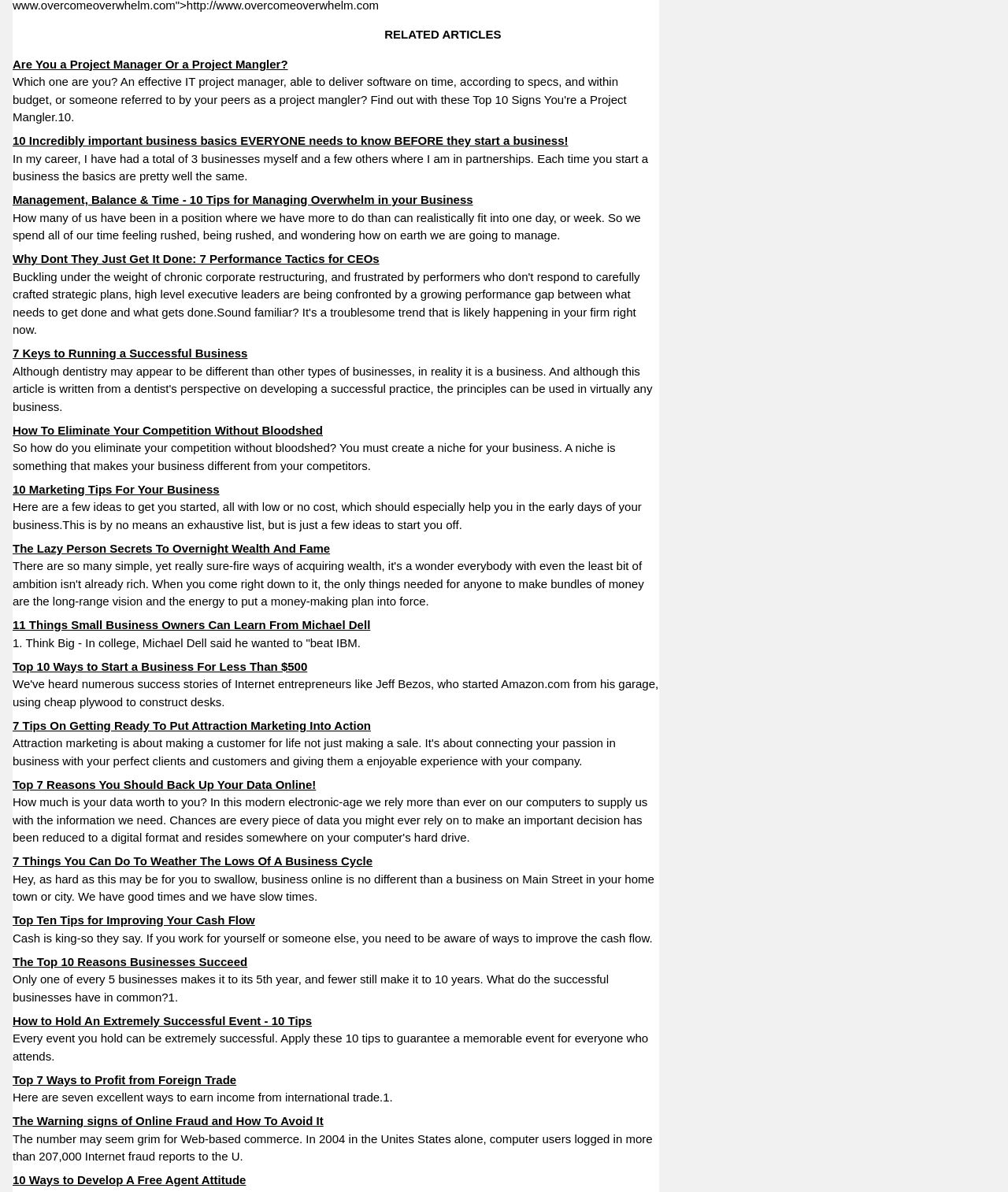Please give the bounding box coordinates of the area that should be clicked to fulfill the following instruction: "Explore '7 Keys to Running a Successful Business'". The coordinates should be in the format of four float numbers from 0 to 1, i.e., [left, top, right, bottom].

[0.012, 0.291, 0.246, 0.302]